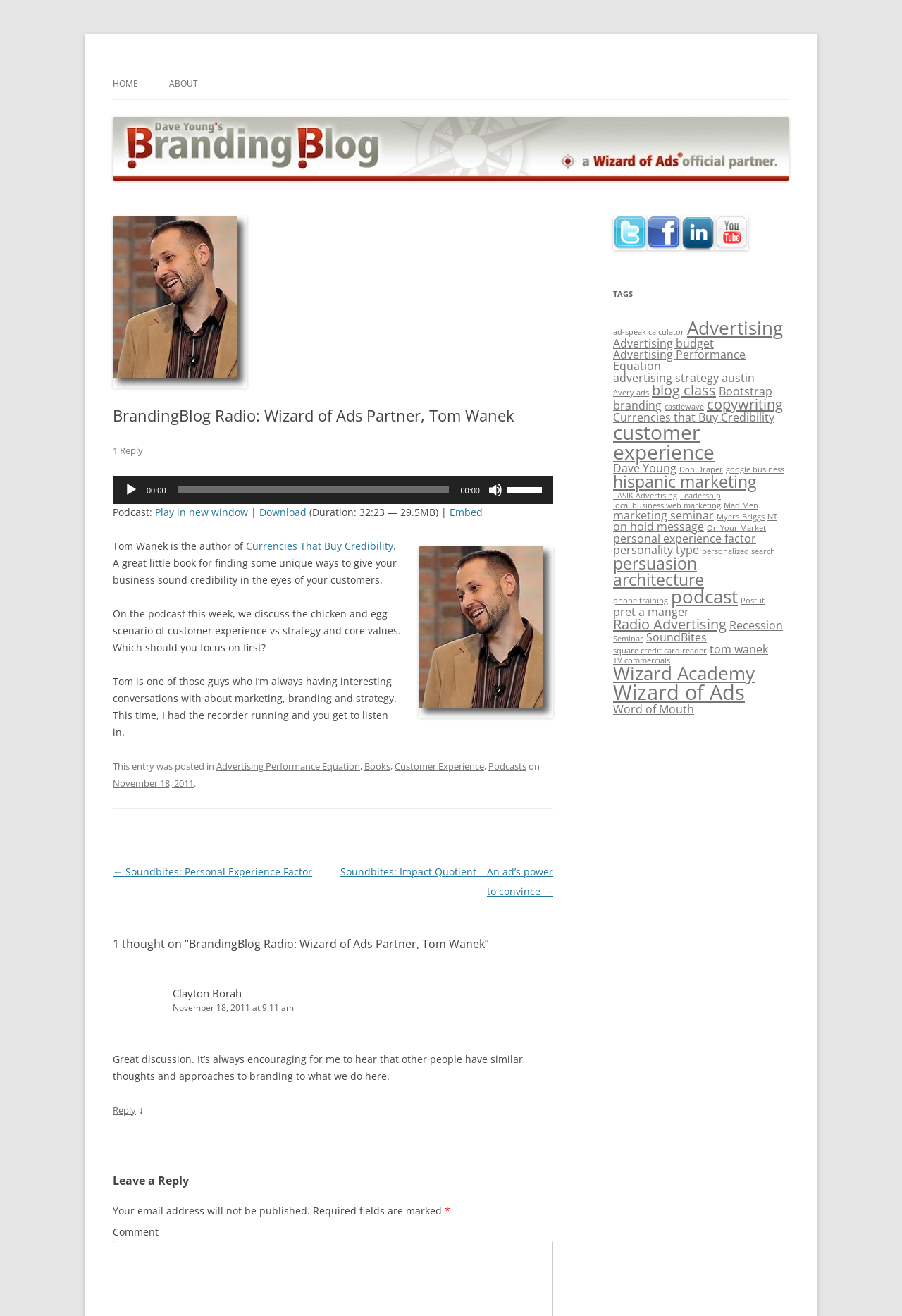Please specify the bounding box coordinates of the clickable region to carry out the following instruction: "Play the audio". The coordinates should be four float numbers between 0 and 1, in the format [left, top, right, bottom].

[0.125, 0.361, 0.613, 0.383]